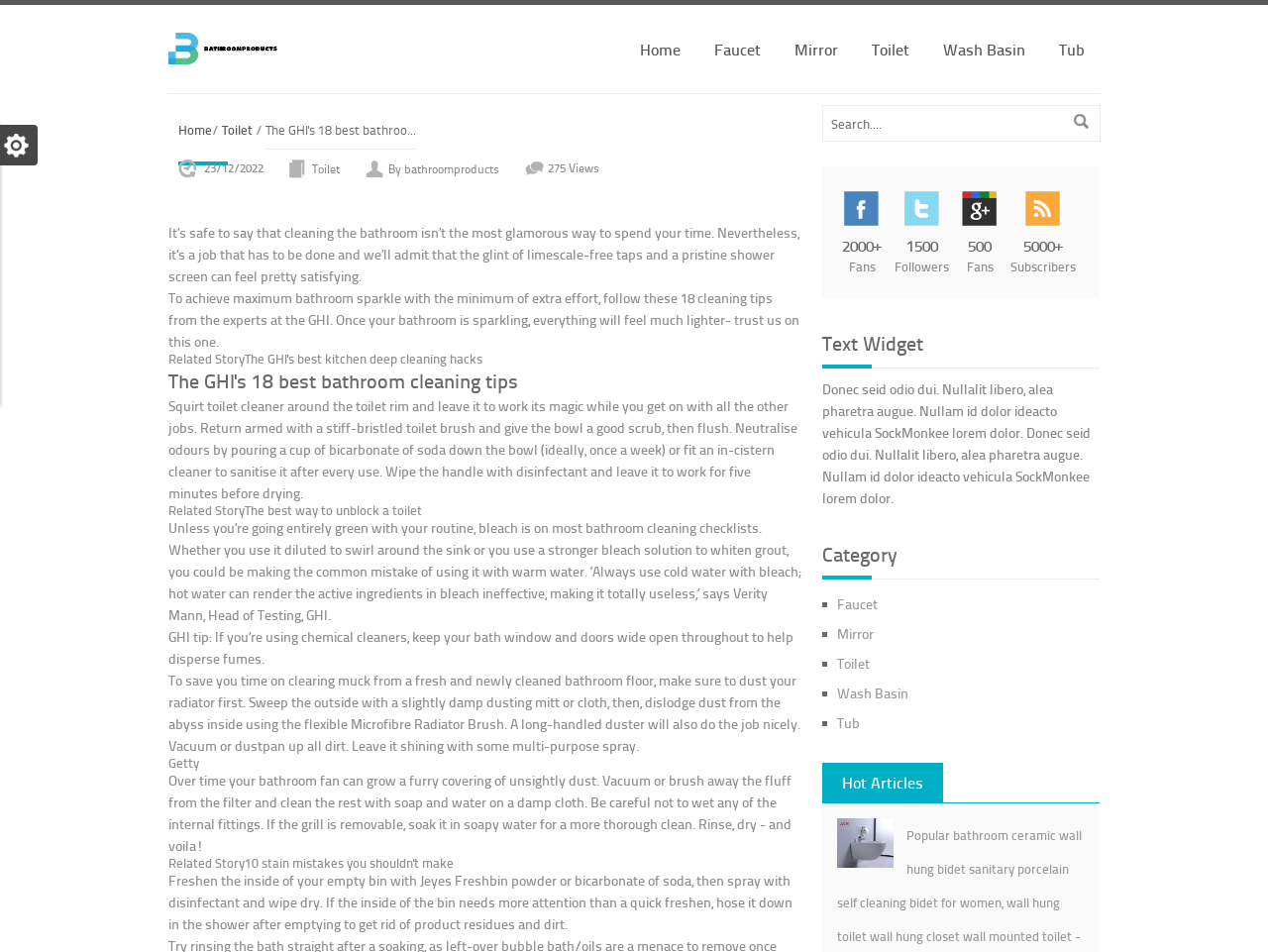Find the bounding box coordinates for the area that must be clicked to perform this action: "Search for something in the search bar".

[0.648, 0.11, 0.868, 0.149]